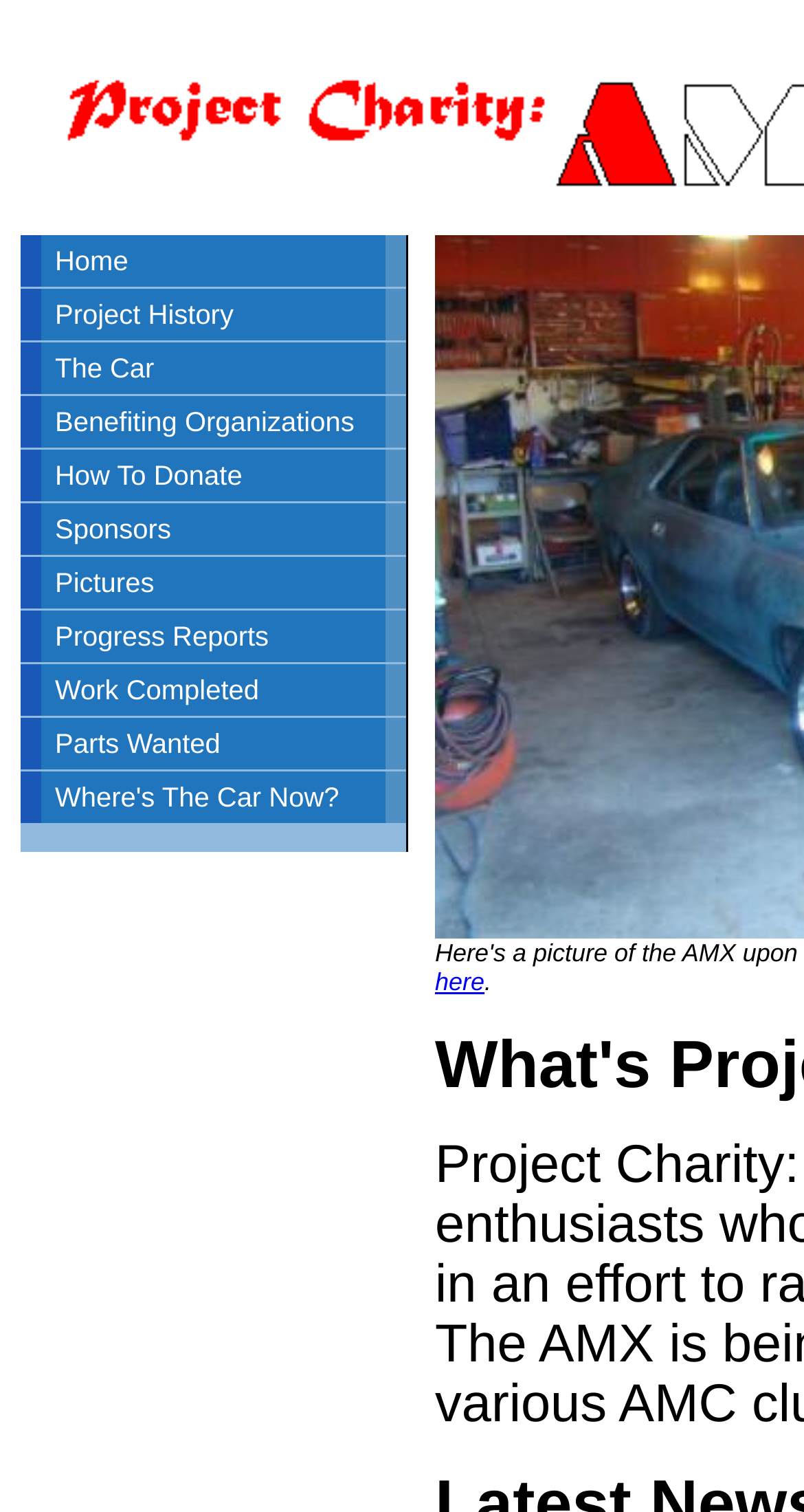Using the format (top-left x, top-left y, bottom-right x, bottom-right y), provide the bounding box coordinates for the described UI element. All values should be floating point numbers between 0 and 1: here

[0.517, 0.64, 0.579, 0.659]